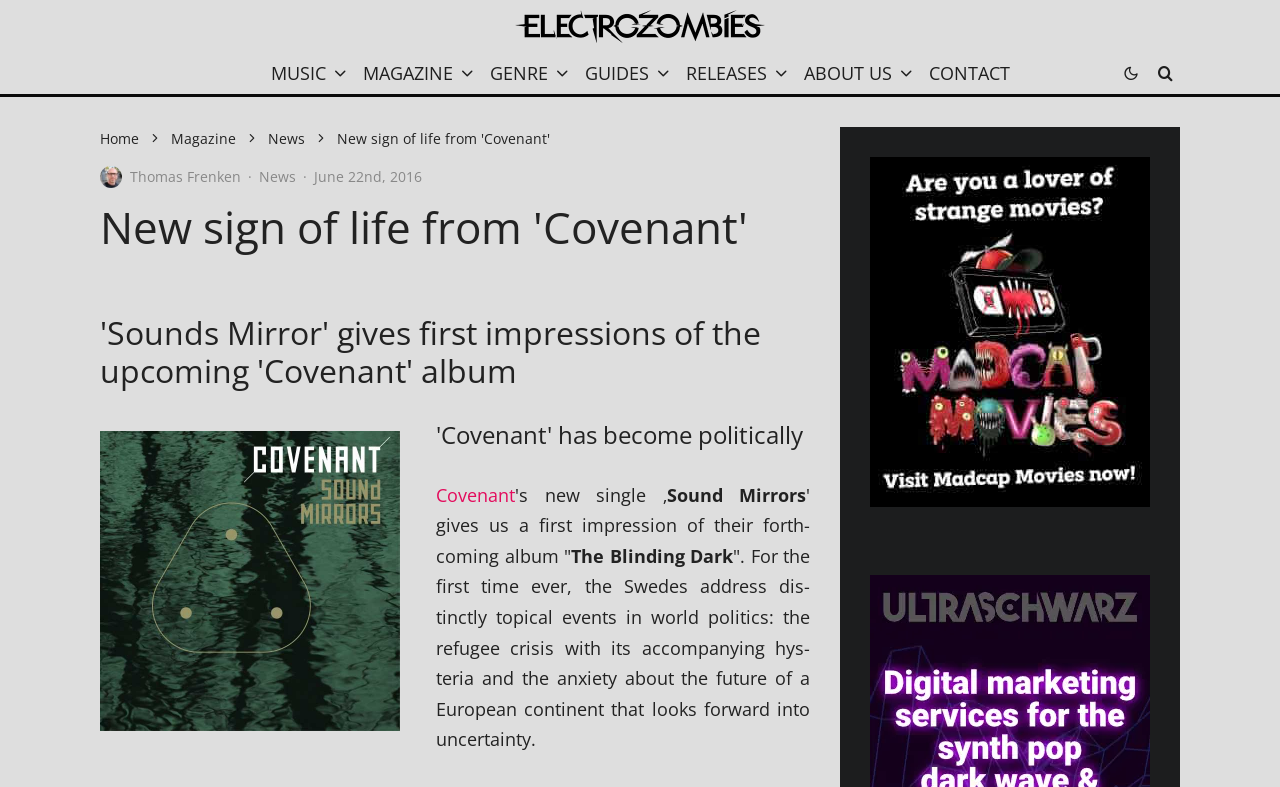Give a one-word or one-phrase response to the question: 
What is the name of the band mentioned in the article?

Covenant